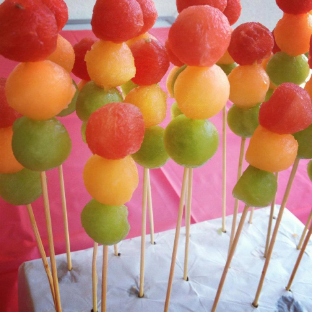Give a thorough caption of the image, focusing on all visible elements.

The image showcases a playful and colorful presentation of healthy fruit skewers, ideal for children's parties. Skewers are adorned with vibrant balls of various fruits, including red watermelon, orange cantaloupe, and green honeydew, creating an appealing visual display. The arrangement of the fruit on bamboo sticks not only looks enticing but also provides a fun way for kids to enjoy healthy snacks. The skewers are set against a bright pink tablecloth, emphasizing the festive atmosphere of a party. This creative approach encourages children to indulge in nutritious options while enjoying their time at an event.